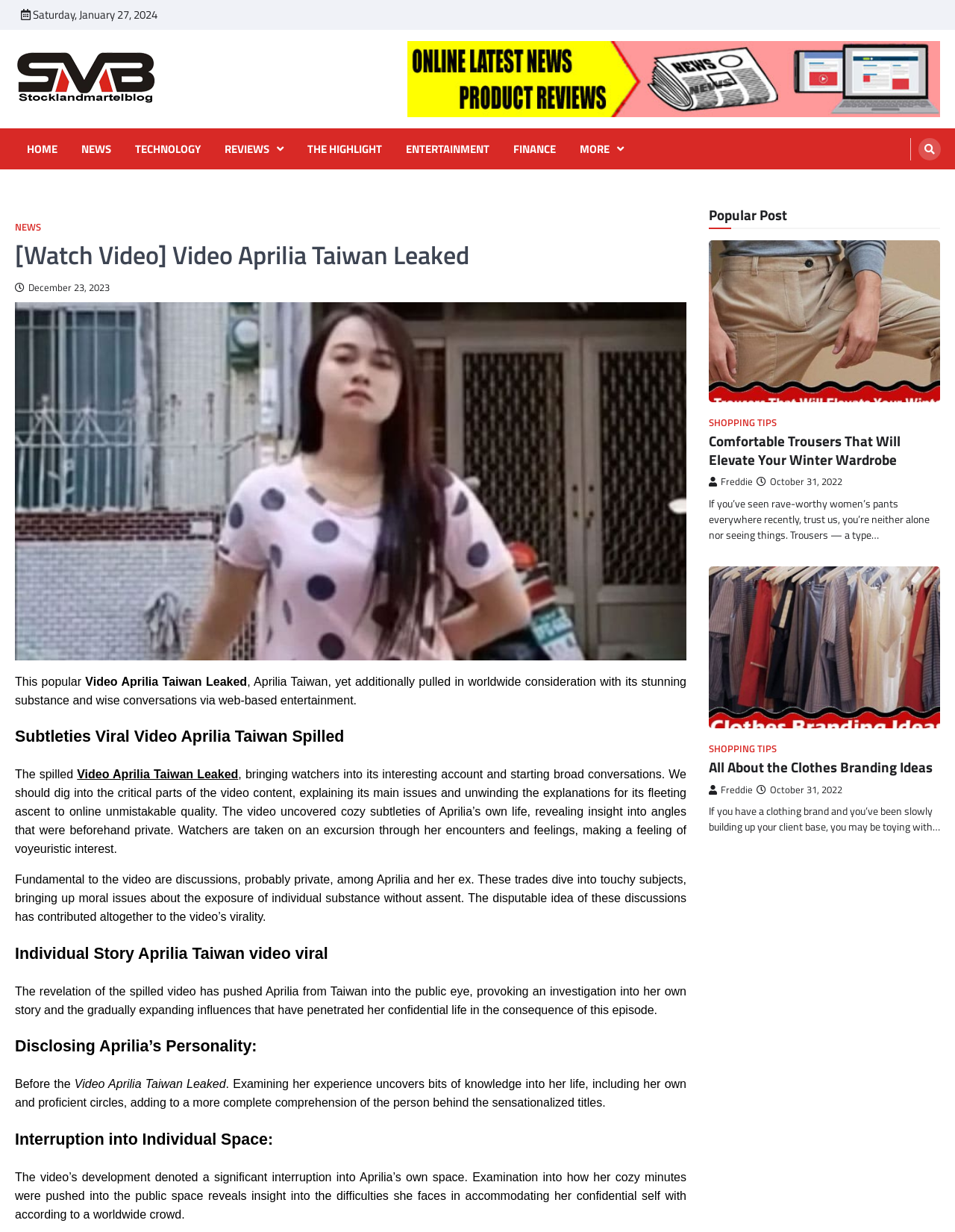Provide the bounding box coordinates for the UI element described in this sentence: "Technology". The coordinates should be four float values between 0 and 1, i.e., [left, top, right, bottom].

[0.135, 0.114, 0.216, 0.128]